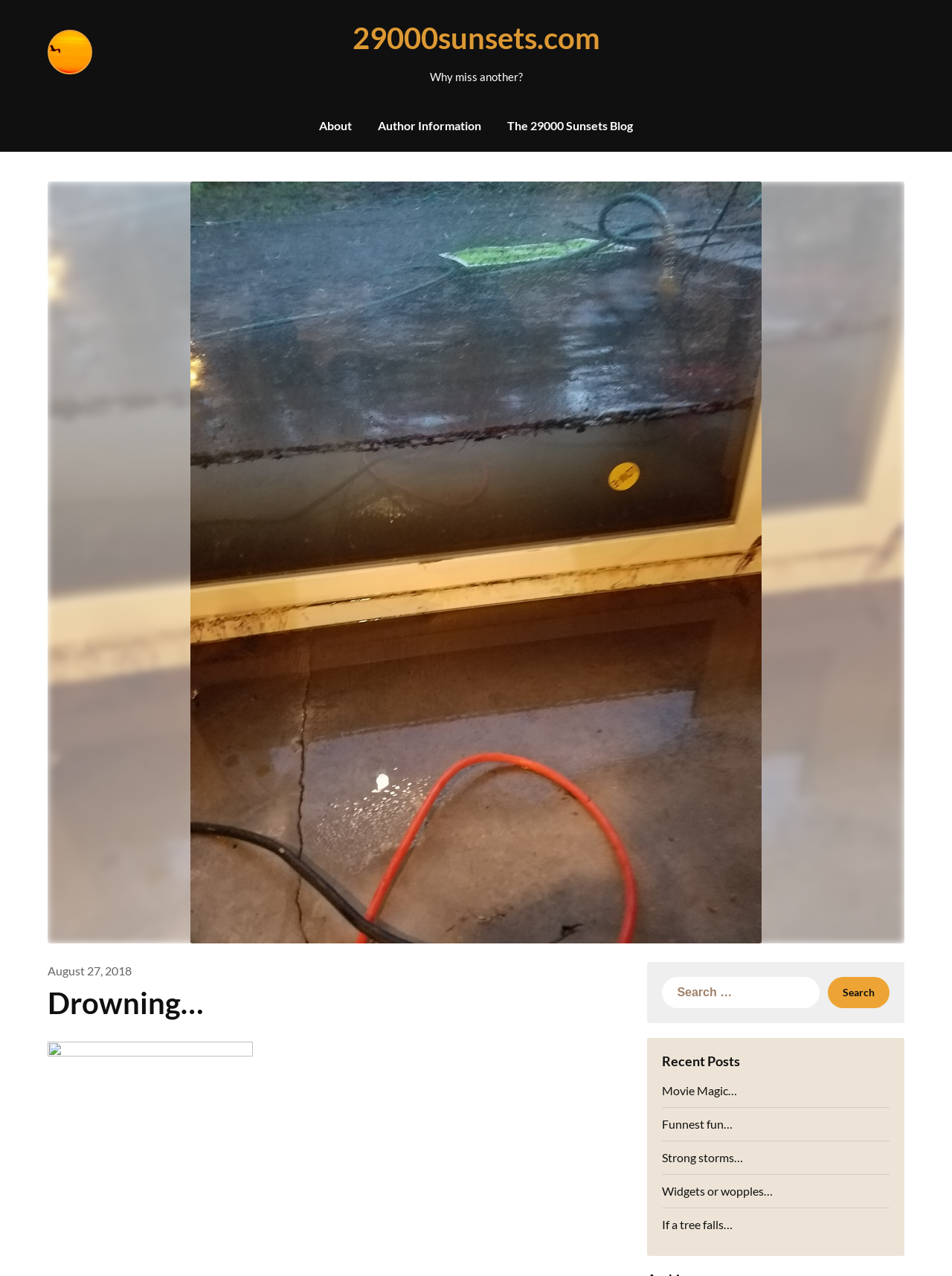Please determine the bounding box coordinates of the section I need to click to accomplish this instruction: "go to homepage".

[0.292, 0.015, 0.708, 0.045]